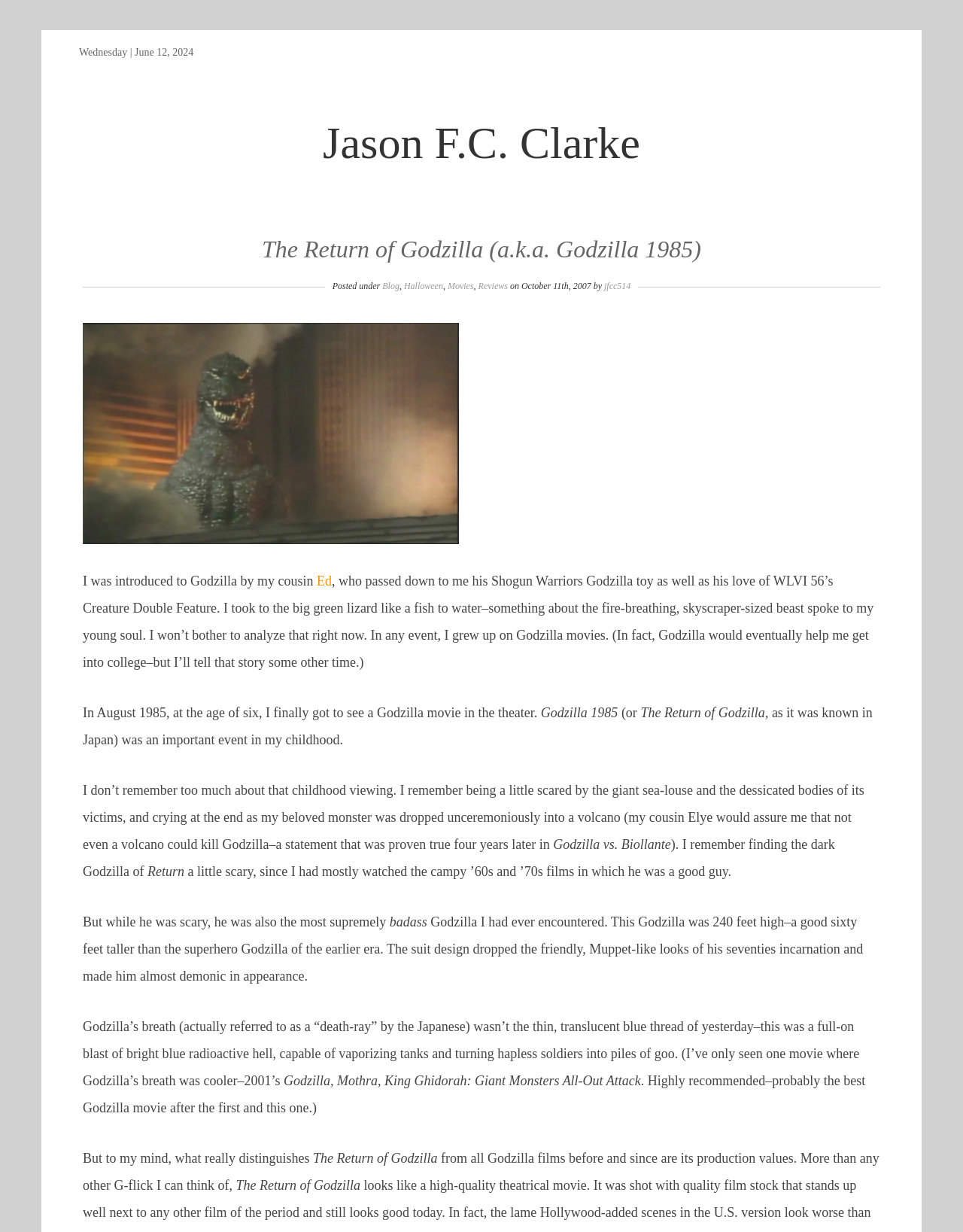Highlight the bounding box coordinates of the element you need to click to perform the following instruction: "Explore the Movies category."

[0.465, 0.228, 0.492, 0.236]